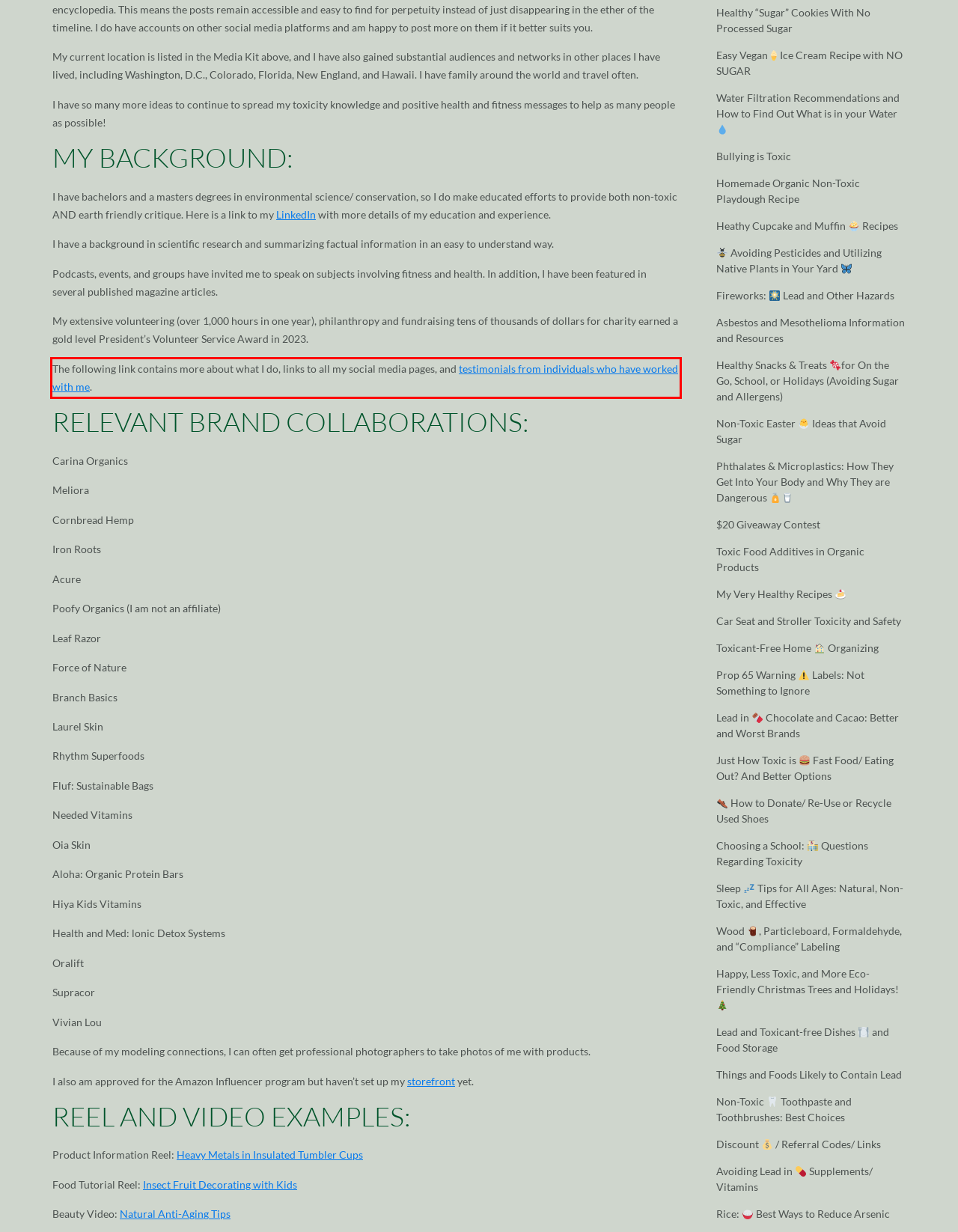Examine the screenshot of the webpage, locate the red bounding box, and perform OCR to extract the text contained within it.

The following link contains more about what I do, links to all my social media pages, and testimonials from individuals who have worked with me.